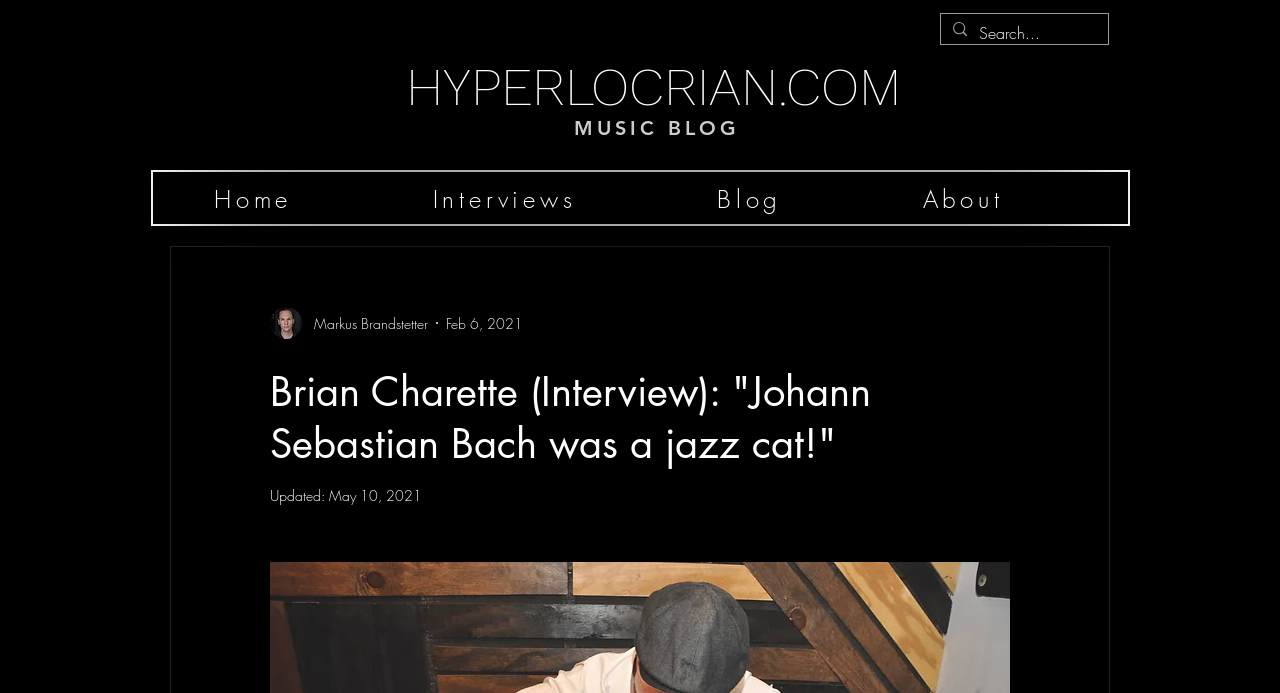Given the following UI element description: "aria-label="Search..." name="q" placeholder="Search..."", find the bounding box coordinates in the webpage screenshot.

[0.765, 0.02, 0.833, 0.076]